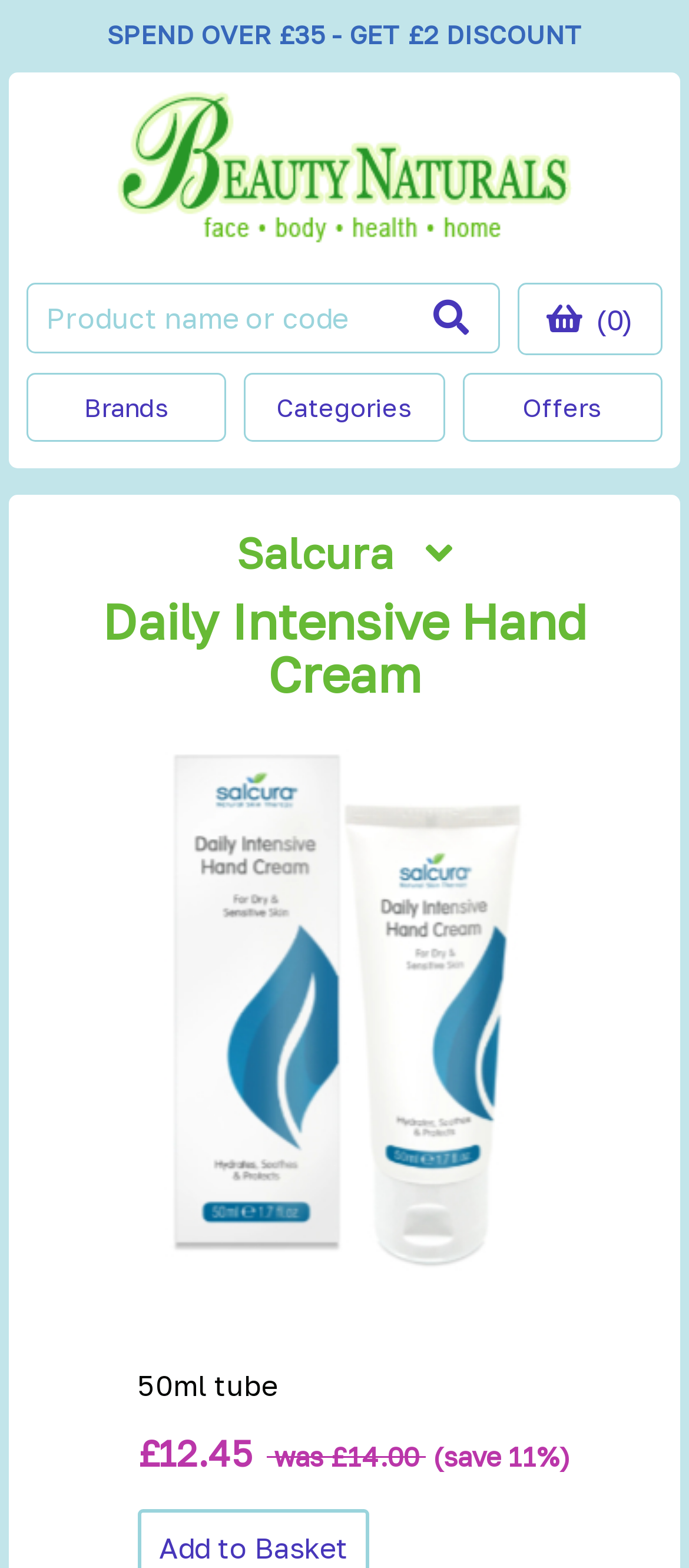Predict the bounding box of the UI element that fits this description: "Daily Intensive Hand Cream".

[0.038, 0.379, 0.962, 0.449]